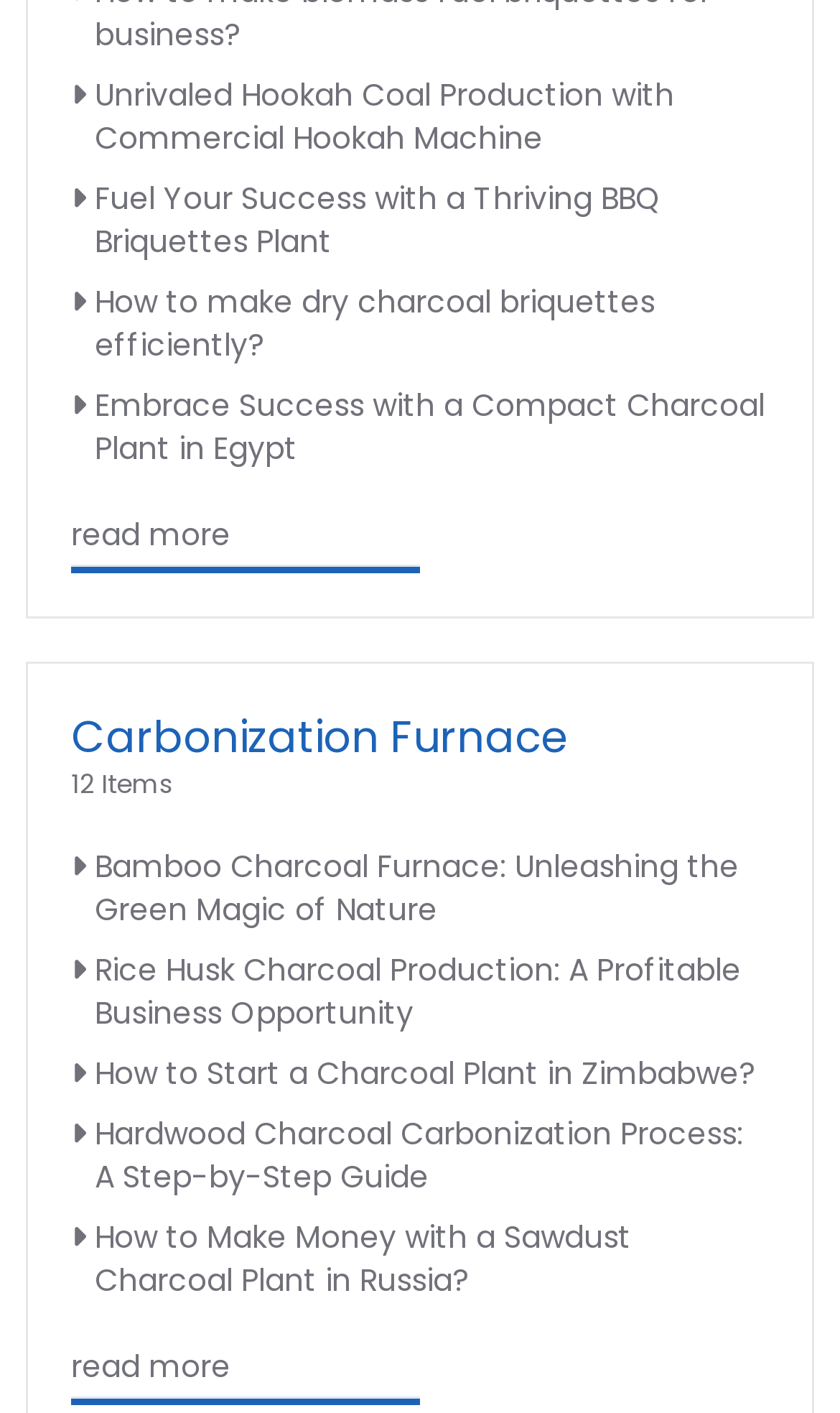Determine the coordinates of the bounding box for the clickable area needed to execute this instruction: "Explore the article about Bamboo Charcoal Furnace: Unleashing the Green Magic of Nature".

[0.085, 0.598, 0.915, 0.659]